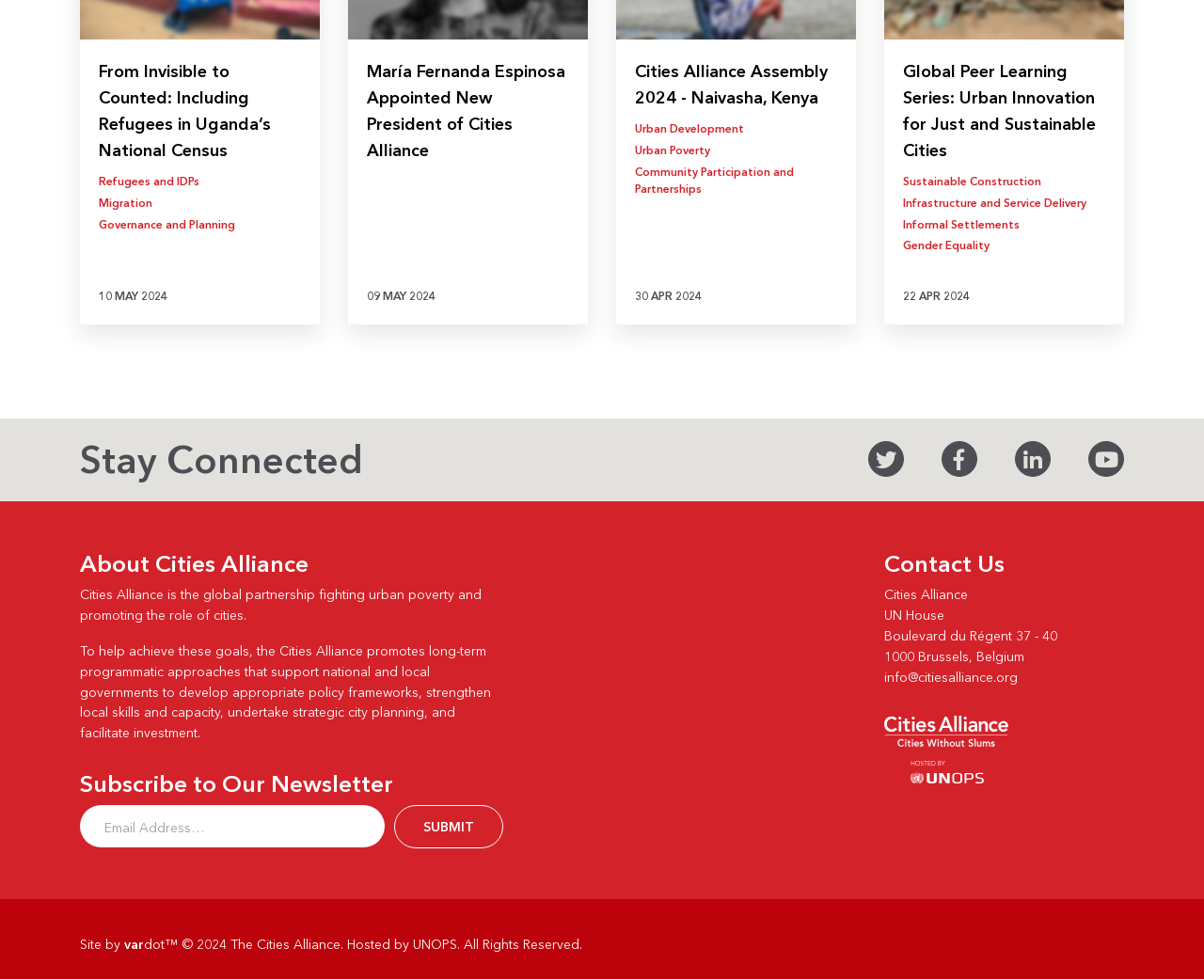Determine the bounding box coordinates for the area that needs to be clicked to fulfill this task: "Learn more about the Cities Alliance Assembly 2024". The coordinates must be given as four float numbers between 0 and 1, i.e., [left, top, right, bottom].

[0.527, 0.06, 0.695, 0.113]